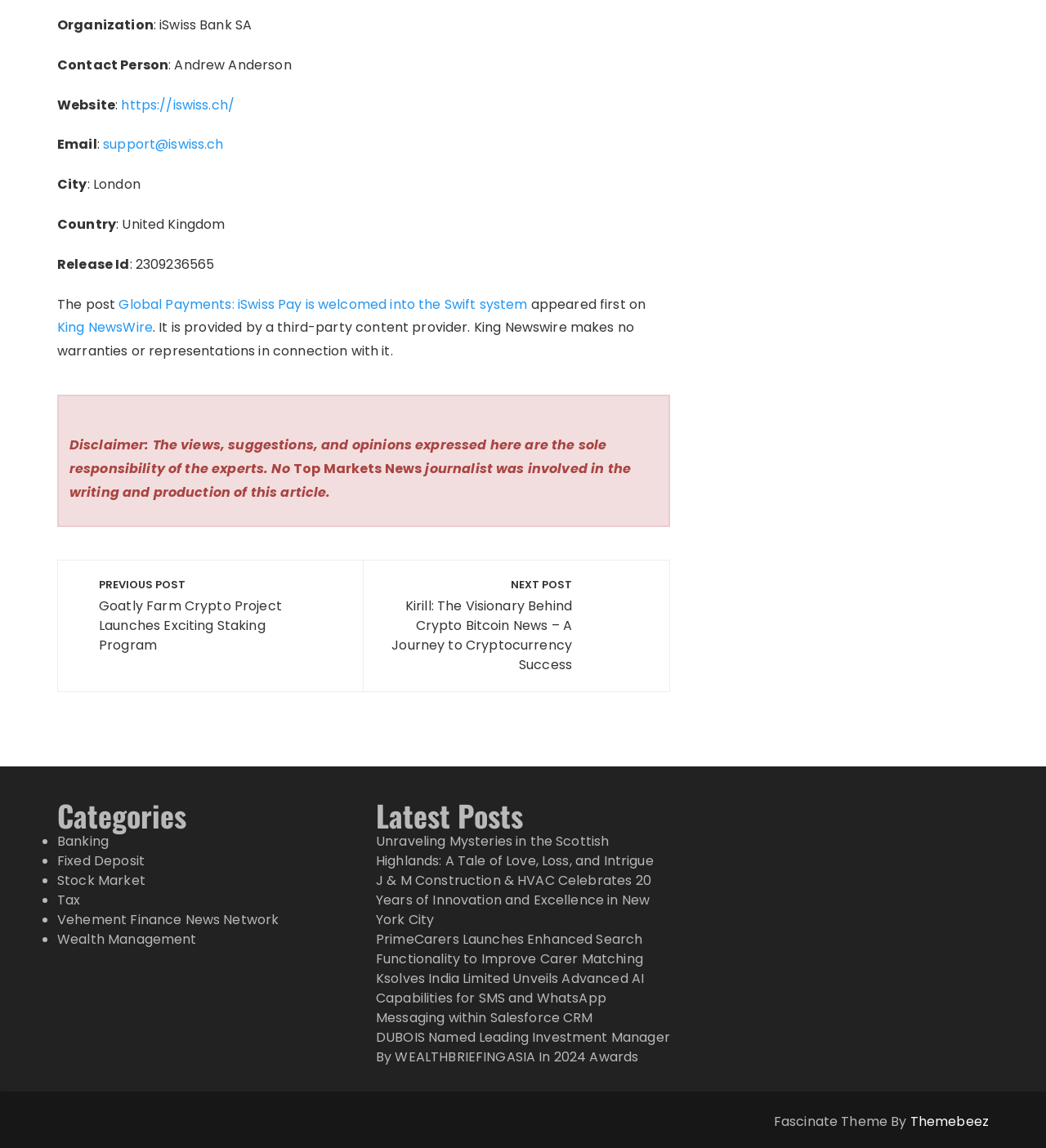What is the organization's name? Based on the screenshot, please respond with a single word or phrase.

iSwiss Bank SA